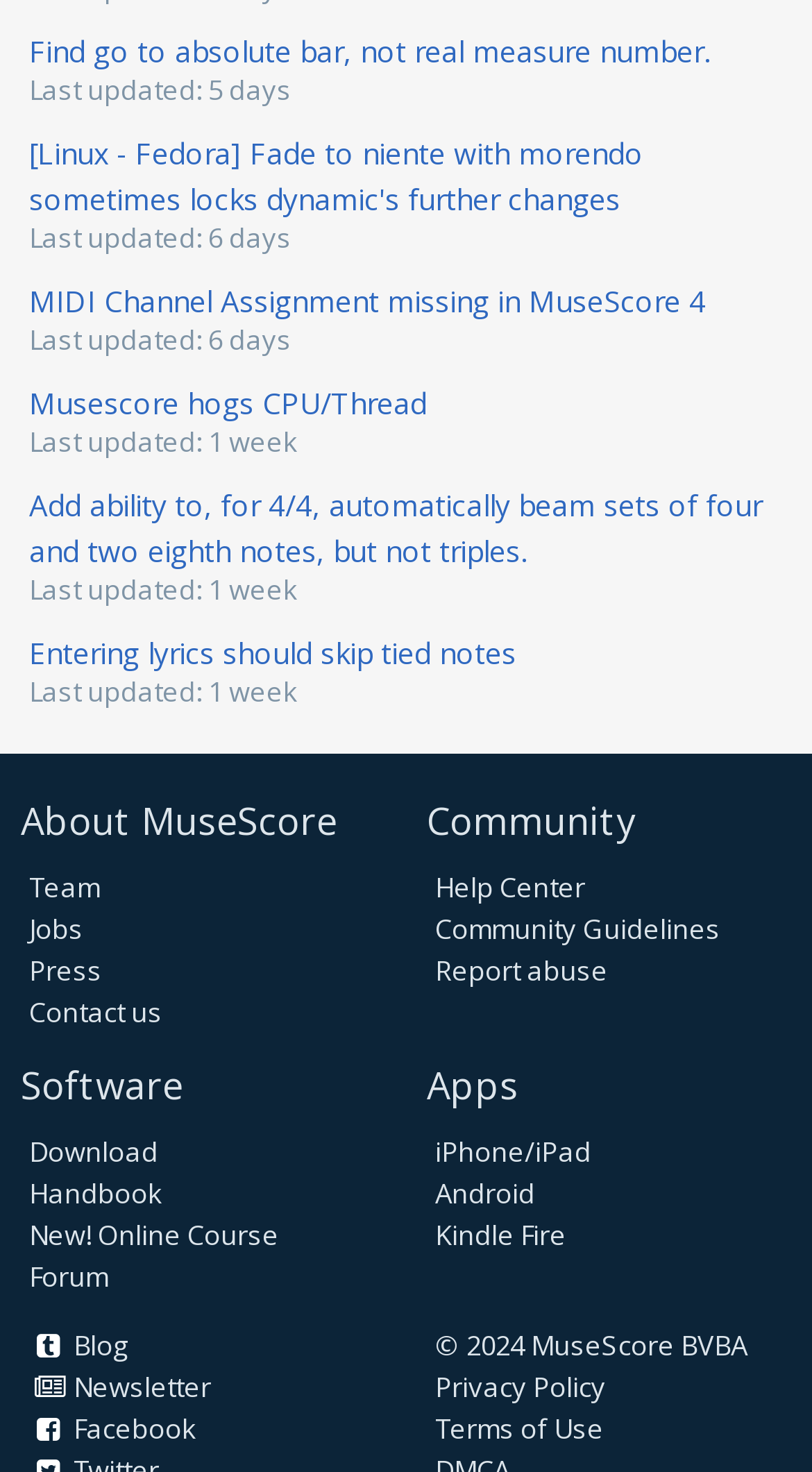Please identify the bounding box coordinates of the region to click in order to complete the task: "Contact the team". The coordinates must be four float numbers between 0 and 1, specified as [left, top, right, bottom].

[0.036, 0.59, 0.123, 0.615]